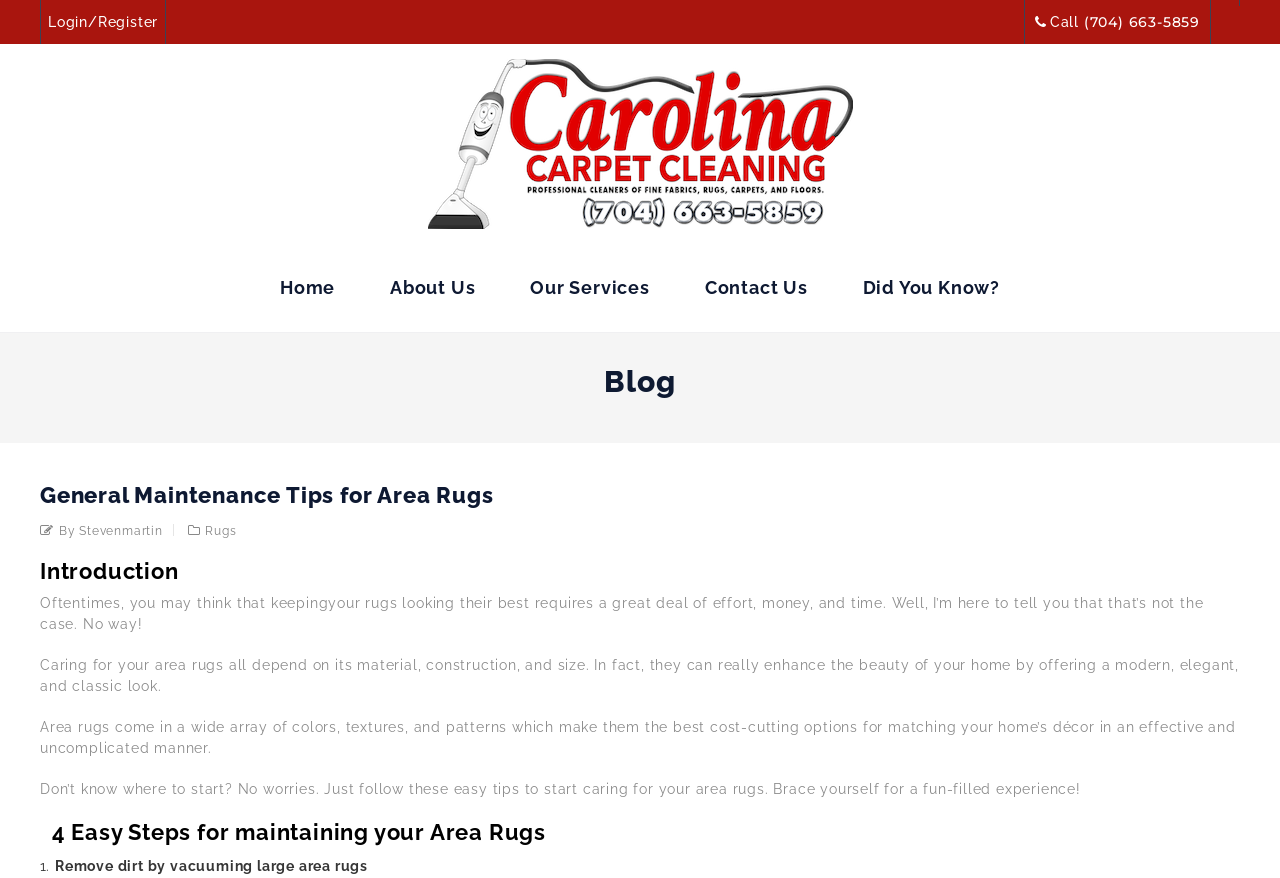Generate the text content of the main heading of the webpage.

General Maintenance Tips for Area Rugs